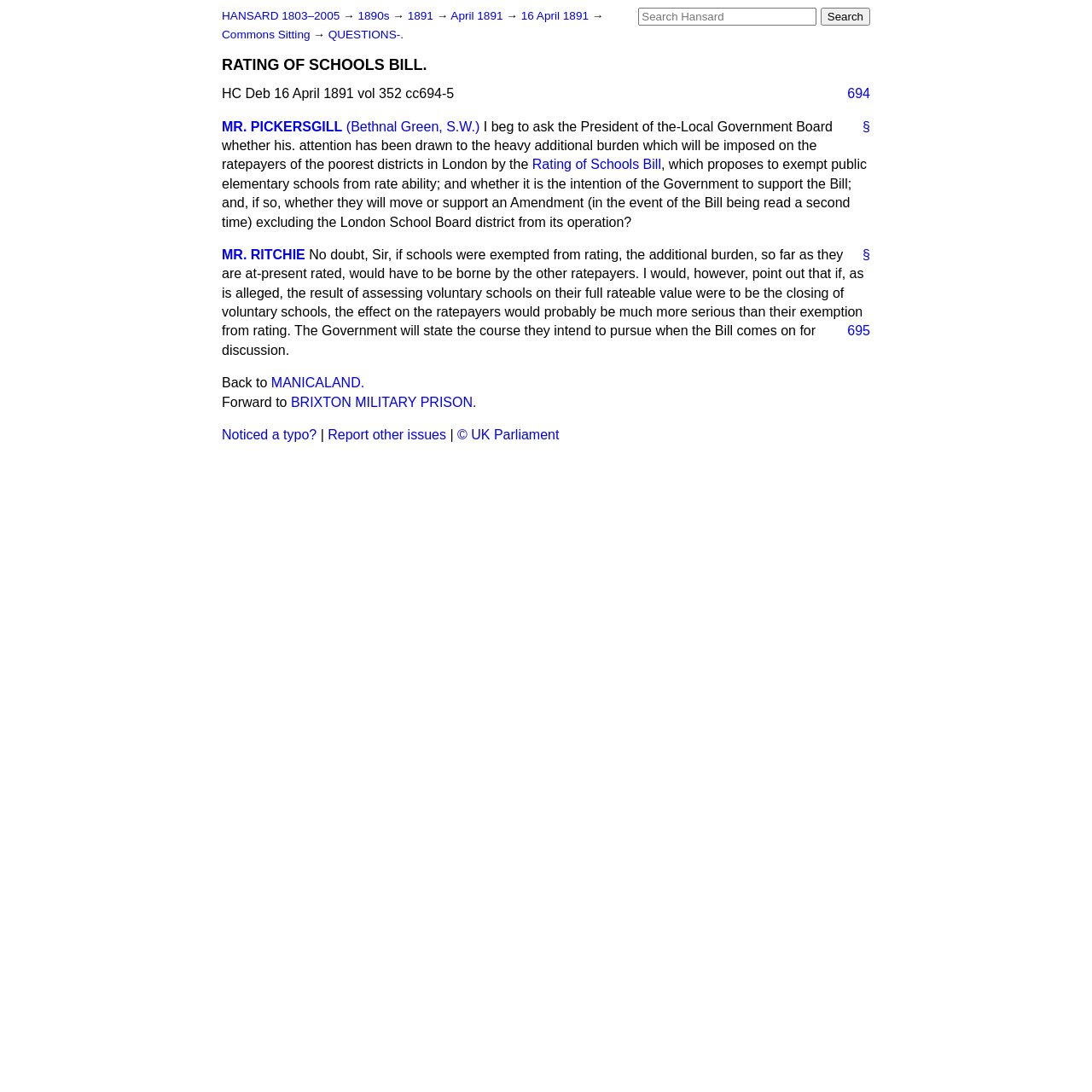Explain the contents of the webpage comprehensively.

This webpage appears to be a transcript of a parliamentary debate, specifically the "RATING OF SCHOOLS BILL" from Hansard, 16 April 1891. 

At the top of the page, there is a search box with a button labeled "Search" to the right of it. Below the search box, there are several links to related topics, including "HANSARD 1803–2005", "1890s", "1891", "April 1891", and "16 April 1891". 

The main content of the page is divided into sections, each with a heading and a blockquote containing the transcript of the debate. The first section has a heading "RATING OF SCHOOLS BILL." and contains a transcript of a question asked by MR. PICKERSGILL and the response from MR. RITCHIE. 

There are two blockquotes in total, each containing a section of the debate. The blockquotes are separated by a small gap. 

At the bottom of the page, there are navigation links to move to the previous or next section of the debate, labeled "Back to" and "Forward to", respectively. There are also links to report errors or issues with the transcript. Finally, there is a copyright notice at the bottom of the page, indicating that the content is owned by the UK Parliament.